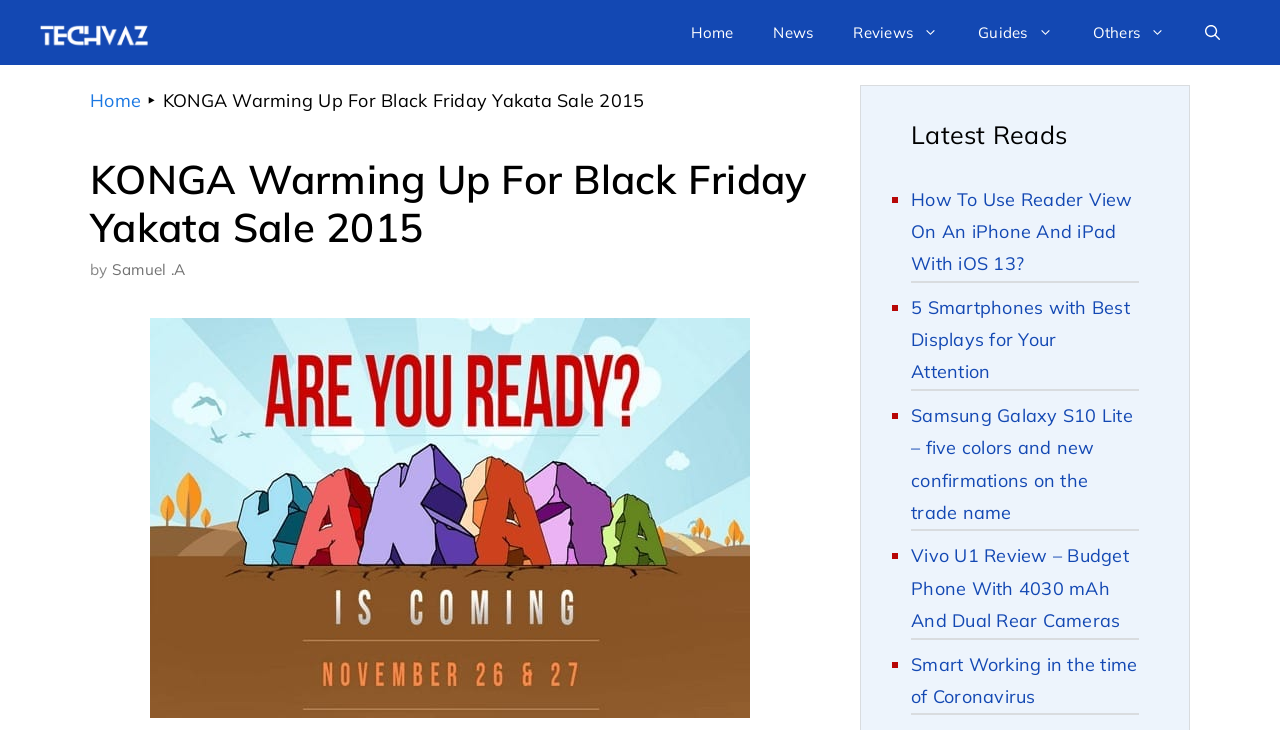What is the author of the article below the breadcrumbs?
Look at the image and answer with only one word or phrase.

Samuel.A